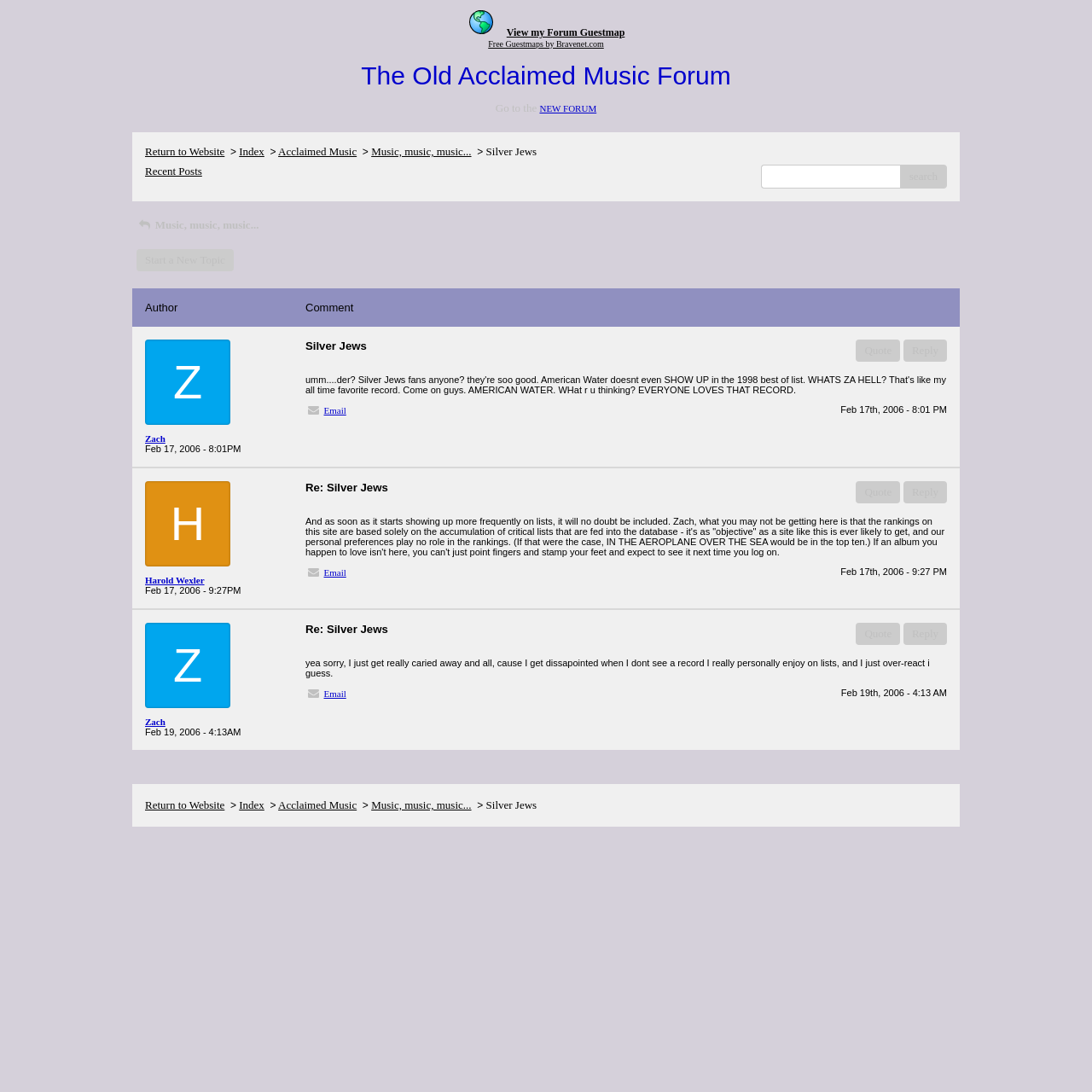Please find the bounding box for the following UI element description. Provide the coordinates in (top-left x, top-left y, bottom-right x, bottom-right y) format, with values between 0 and 1: Terms of Transport

None